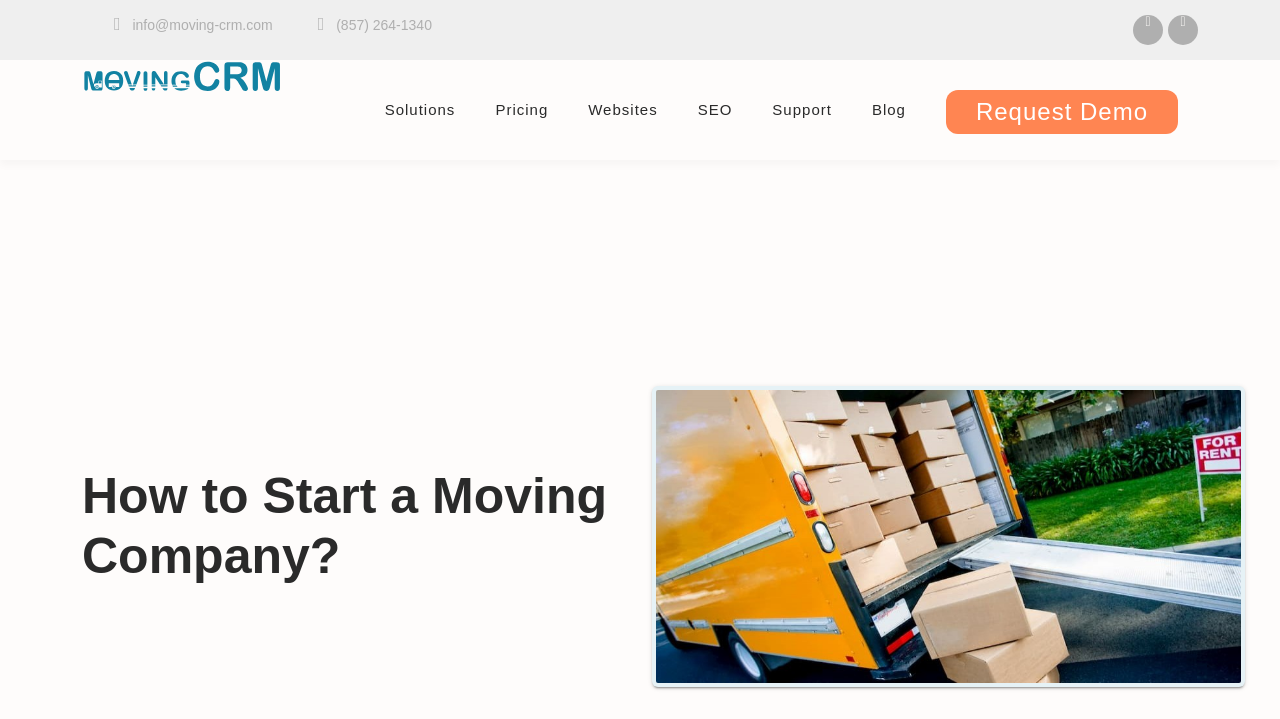Find the bounding box coordinates of the clickable element required to execute the following instruction: "Visit Moving CRM on Facebook". Provide the coordinates as four float numbers between 0 and 1, i.e., [left, top, right, bottom].

[0.885, 0.021, 0.909, 0.063]